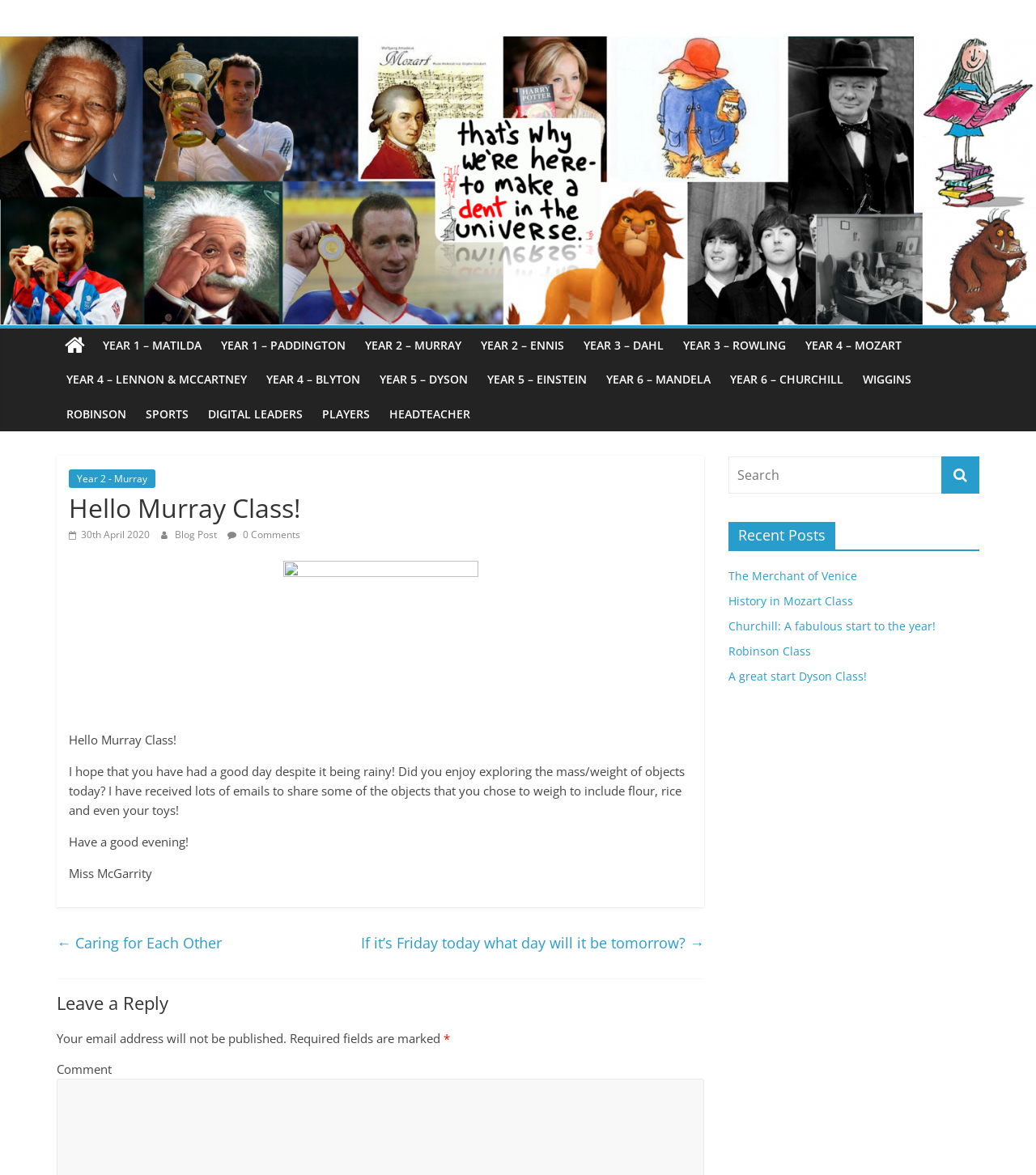How many links are there in the 'Recent Posts' section?
From the image, provide a succinct answer in one word or a short phrase.

4